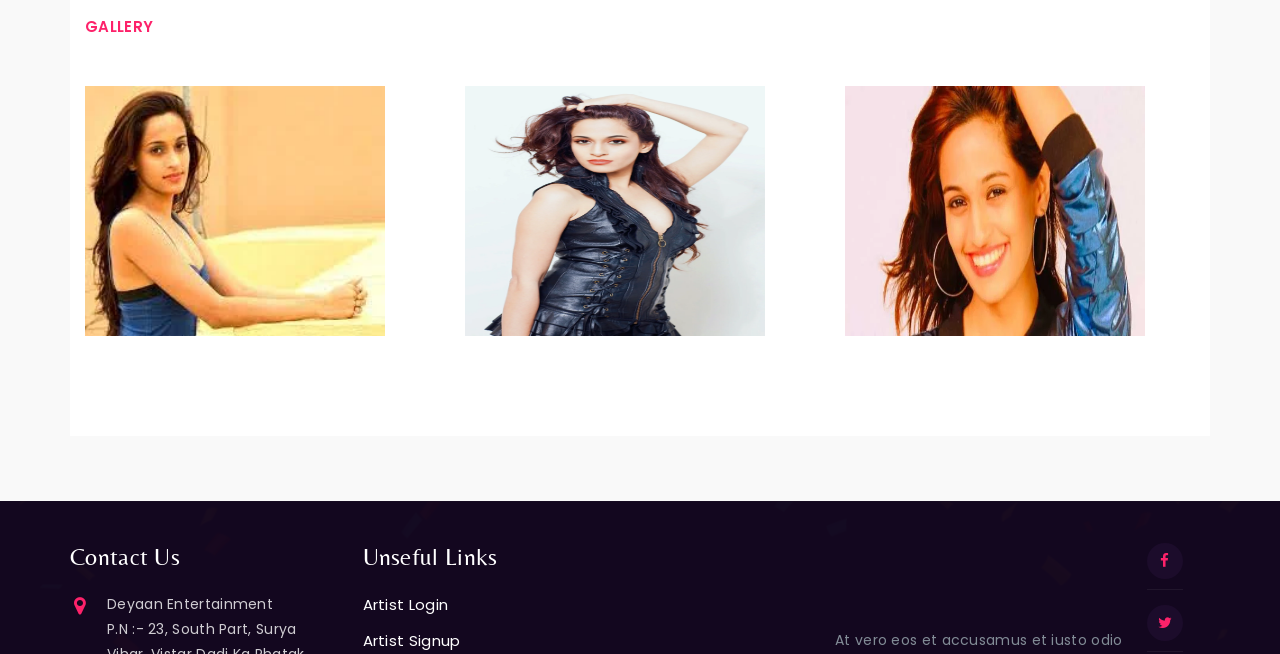With reference to the image, please provide a detailed answer to the following question: What is the purpose of the 'Artist Login' link?

I inferred the purpose of the 'Artist Login' link by its text content and its proximity to the 'Artist Signup' link, suggesting that it is used for artists to log in to their accounts.